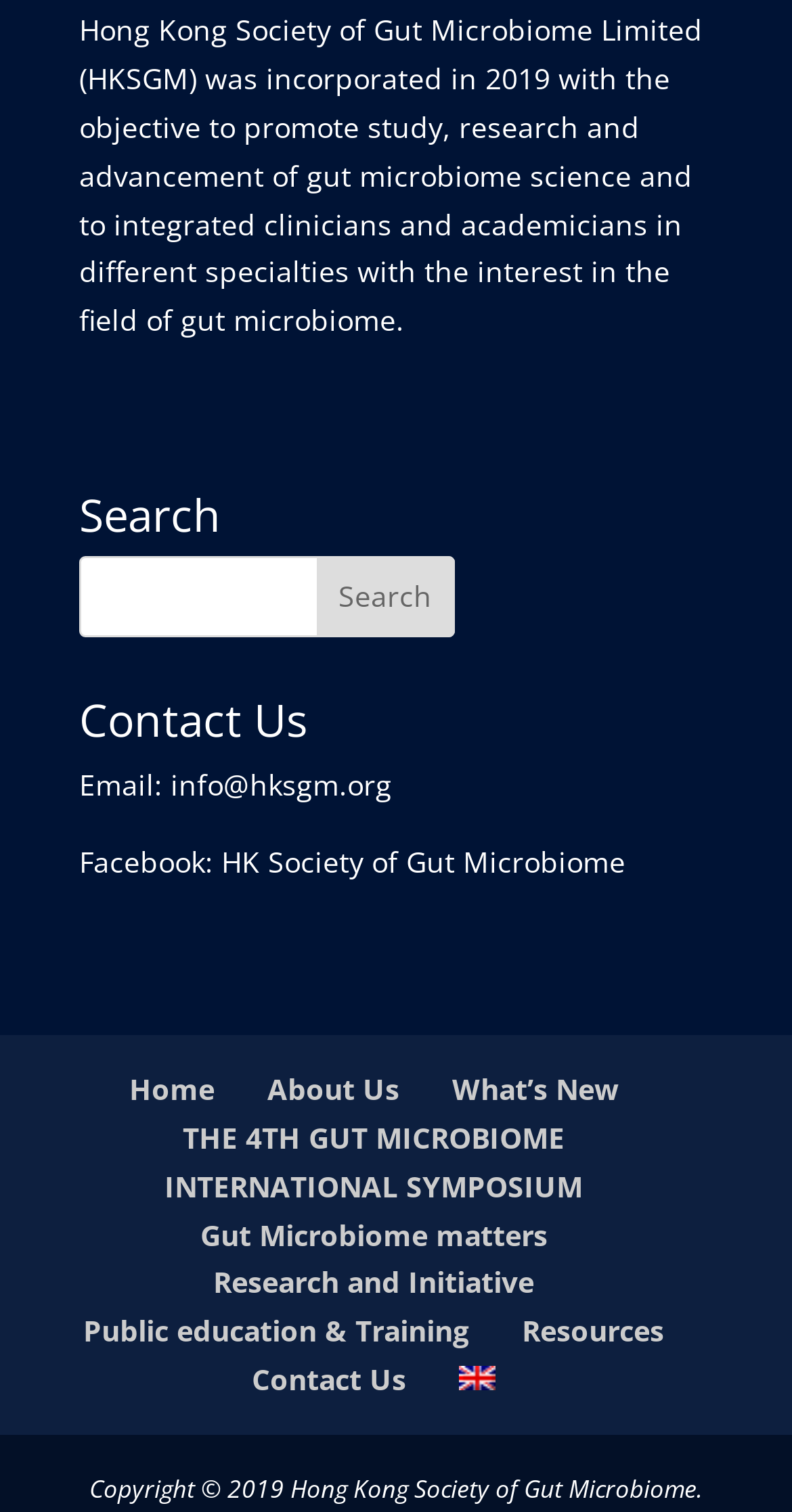Provide a one-word or short-phrase response to the question:
How can I contact Hong Kong Society of Gut Microbiome Limited?

Email: info@hksgm.org